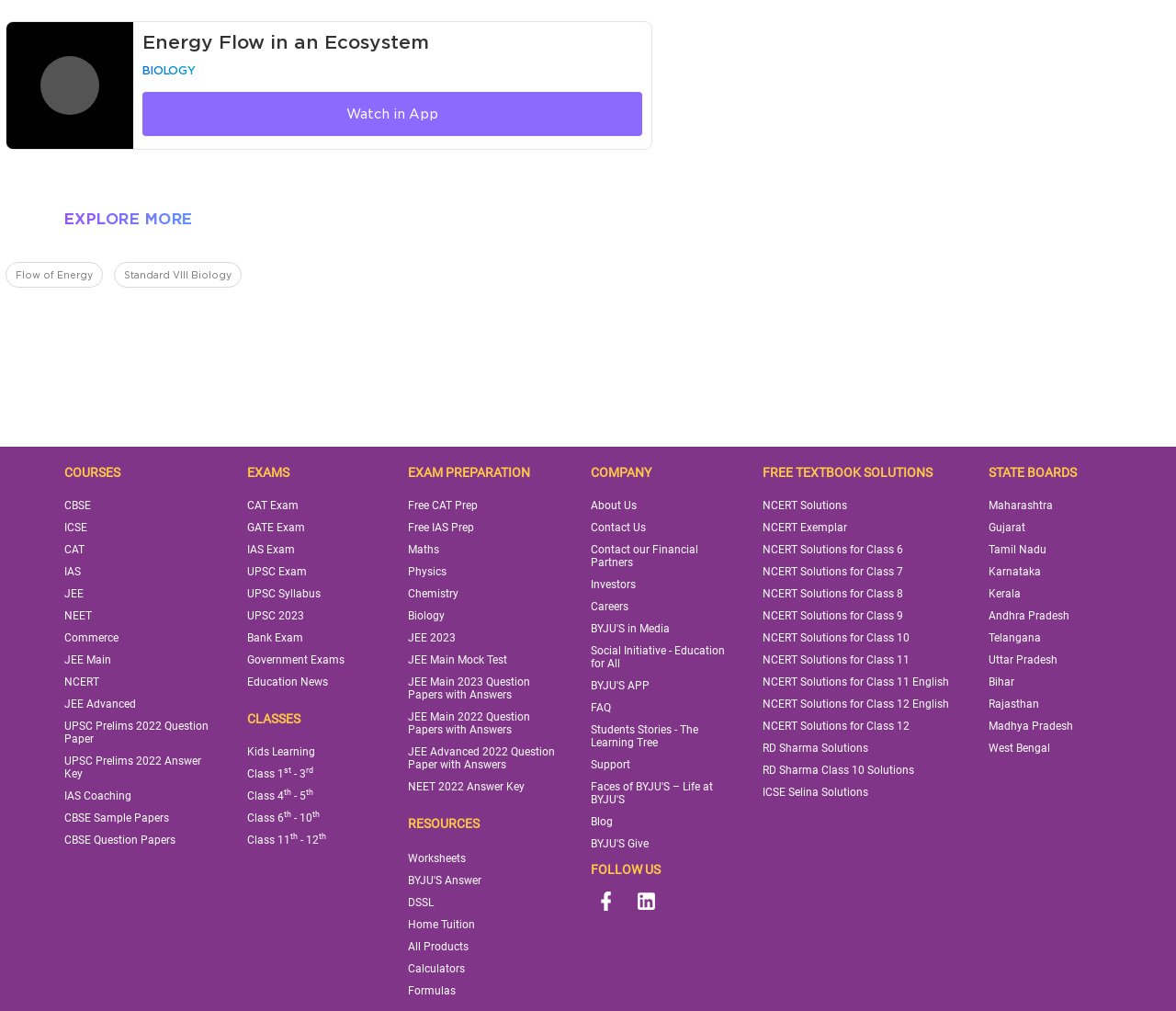Specify the bounding box coordinates of the element's region that should be clicked to achieve the following instruction: "Watch in App". The bounding box coordinates consist of four float numbers between 0 and 1, in the format [left, top, right, bottom].

[0.294, 0.105, 0.372, 0.12]